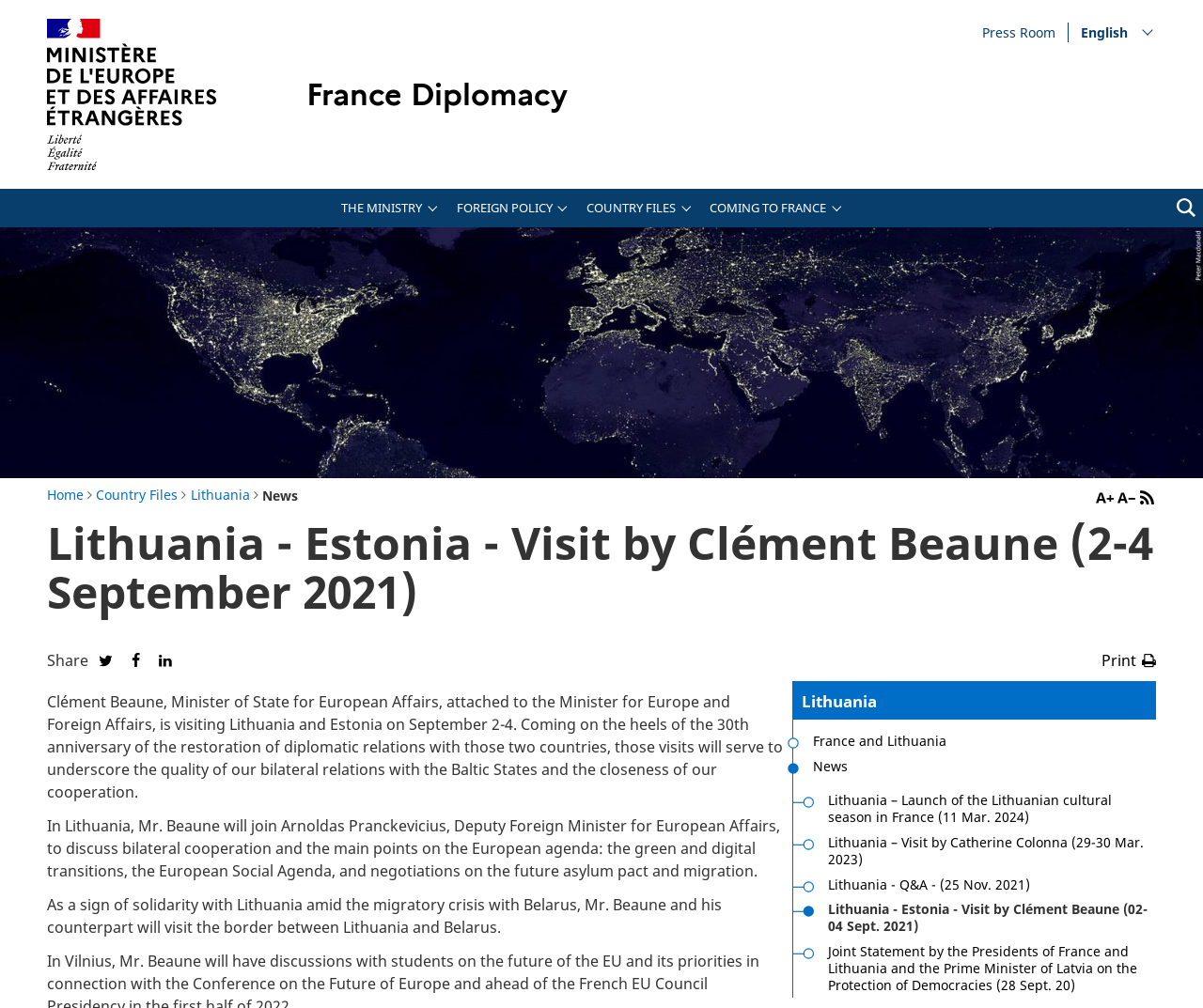Find the bounding box coordinates for the element that must be clicked to complete the instruction: "Increase text size". The coordinates should be four float numbers between 0 and 1, indicated as [left, top, right, bottom].

[0.911, 0.487, 0.925, 0.504]